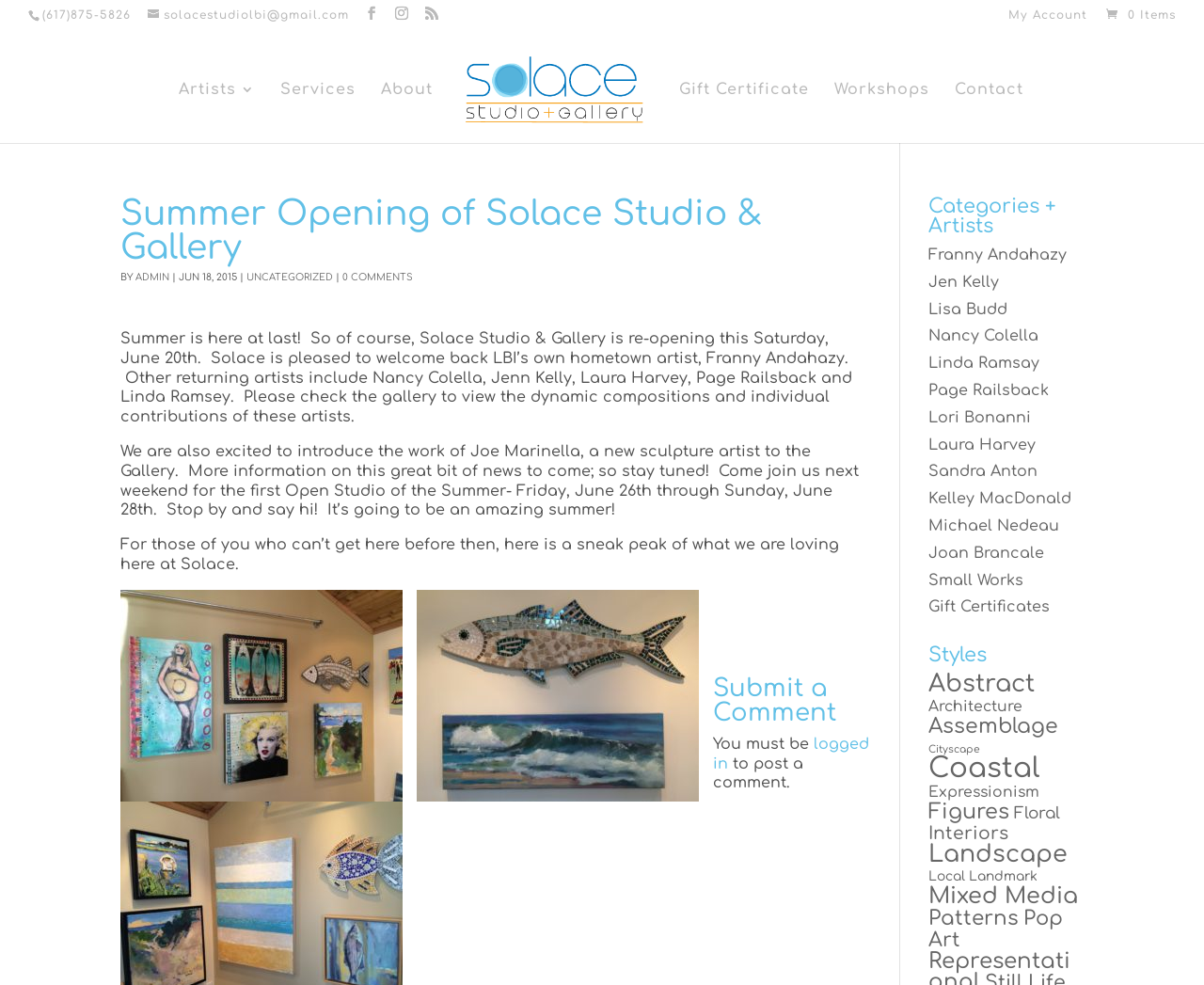Can you provide the bounding box coordinates for the element that should be clicked to implement the instruction: "Email the studio"?

[0.123, 0.009, 0.29, 0.022]